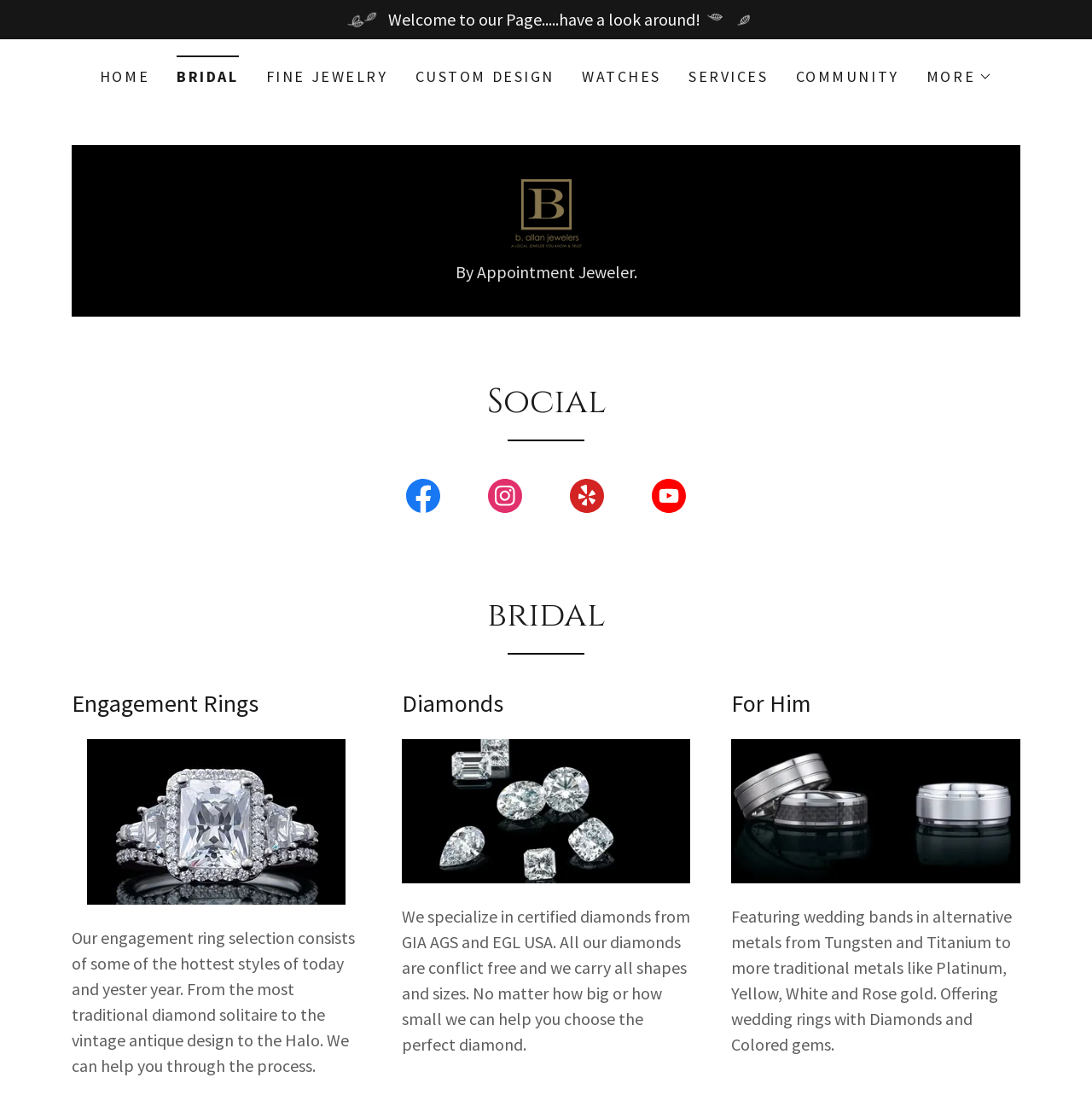Please identify the bounding box coordinates of the clickable region that I should interact with to perform the following instruction: "Check Facebook Social Link". The coordinates should be expressed as four float numbers between 0 and 1, i.e., [left, top, right, bottom].

[0.35, 0.434, 0.425, 0.478]